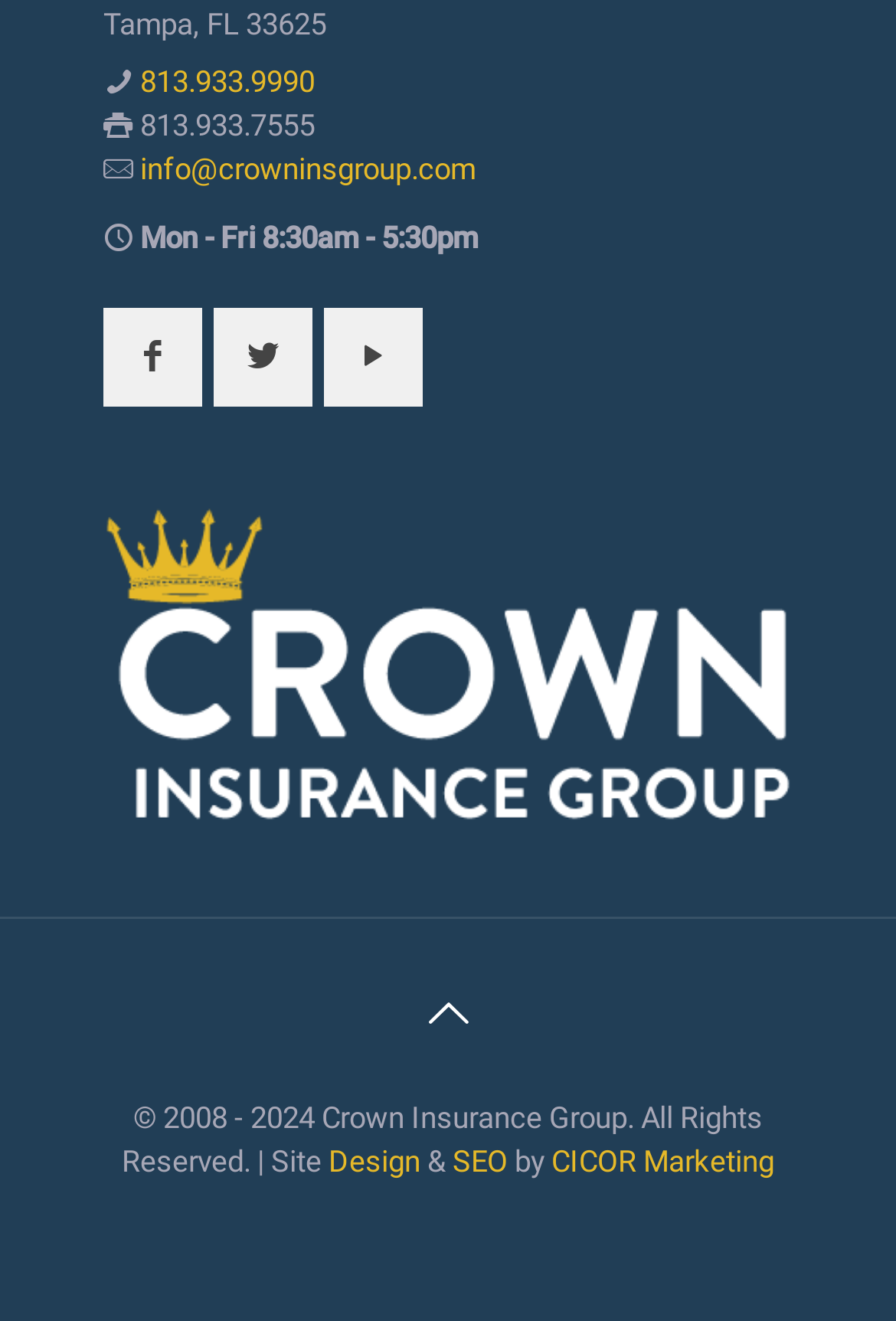Identify the bounding box of the UI element described as follows: "alt="Crown Insurance Group"". Provide the coordinates as four float numbers in the range of 0 to 1 [left, top, right, bottom].

[0.115, 0.613, 0.885, 0.639]